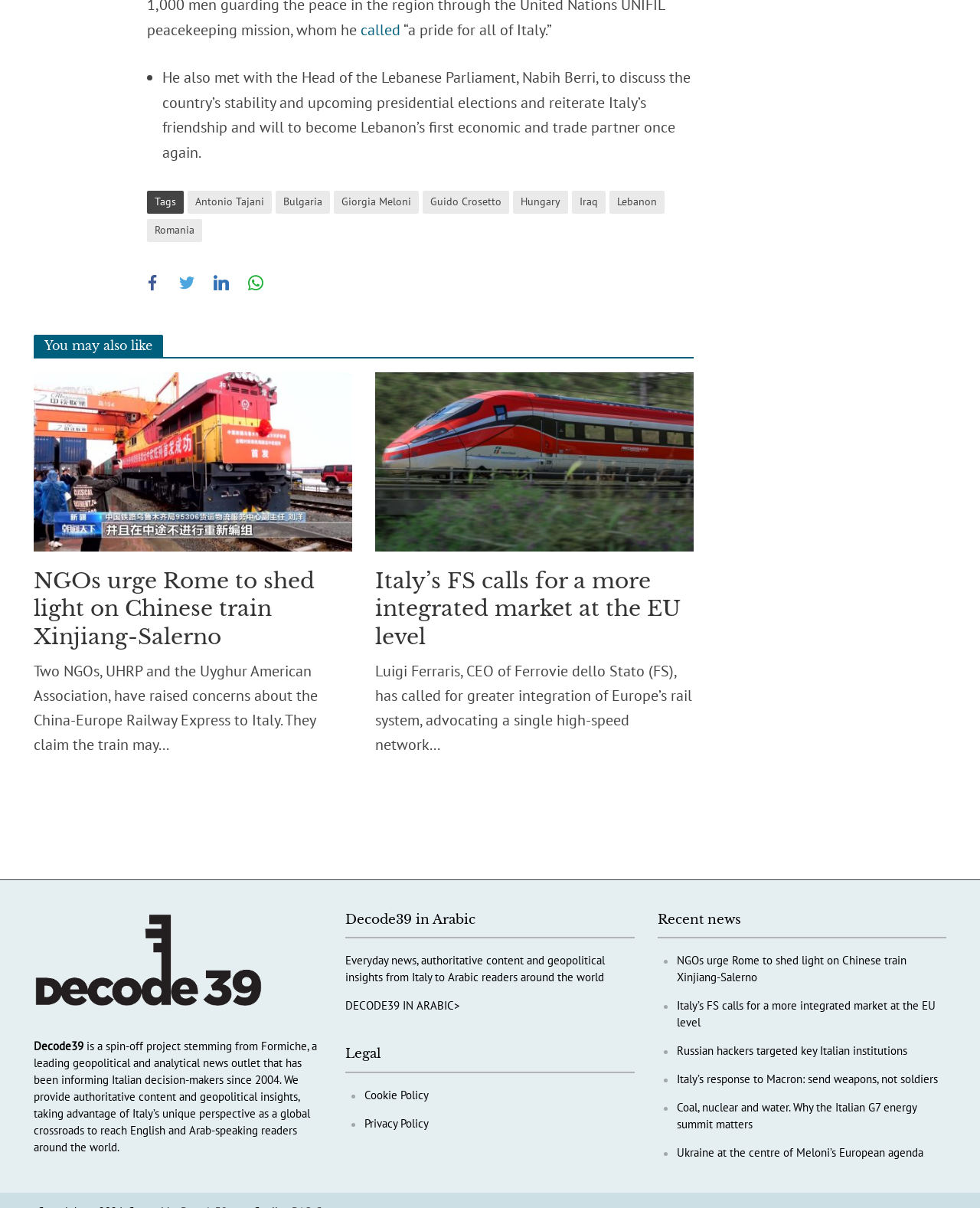Based on the element description Decode39.com, identify the bounding box coordinates for the UI element. The coordinates should be in the format (top-left x, top-left y, bottom-right x, bottom-right y) and within the 0 to 1 range.

[0.184, 0.977, 0.254, 0.991]